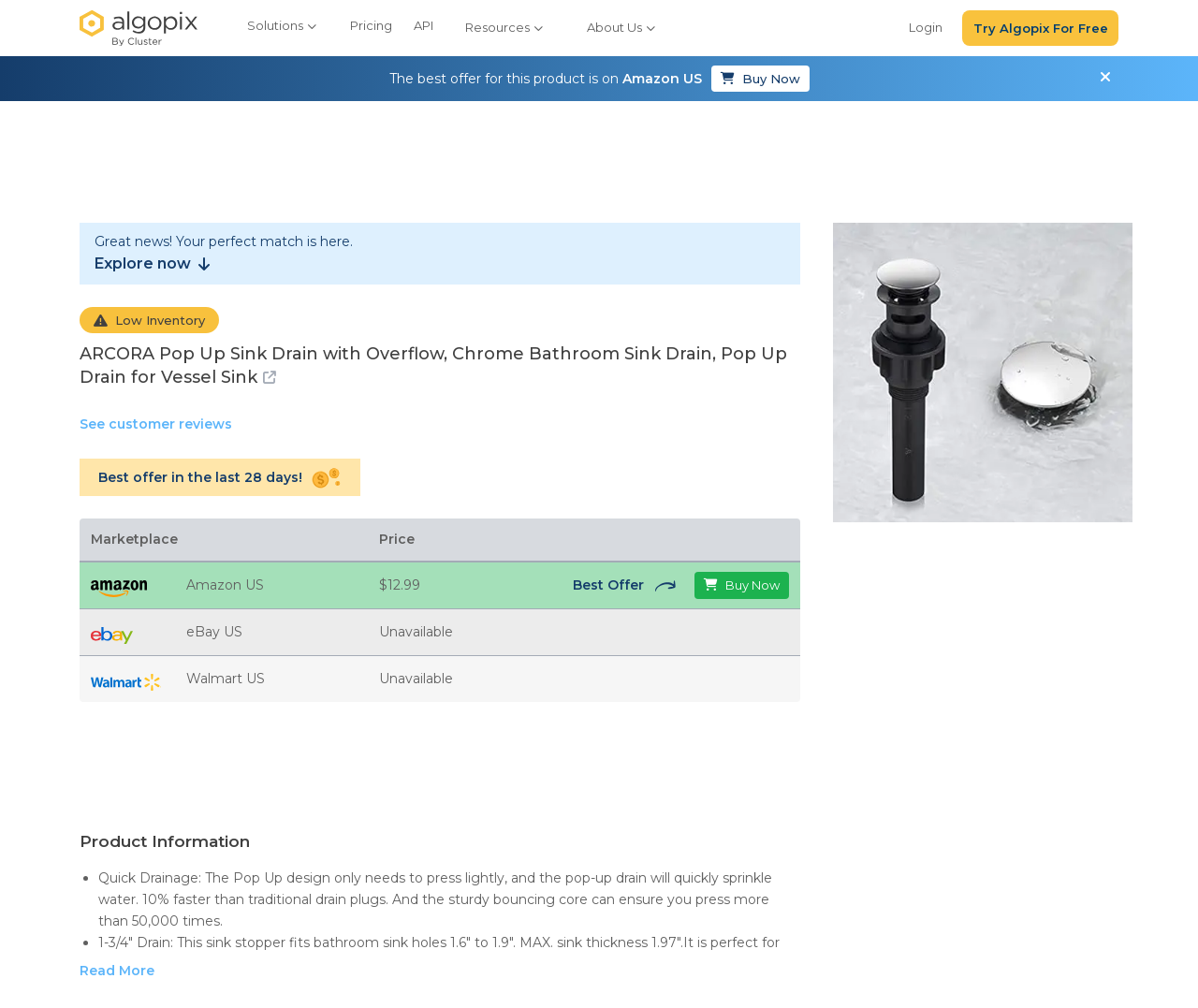Find the headline of the webpage and generate its text content.

ARCORA Pop Up Sink Drain with Overflow, Chrome Bathroom Sink Drain, Pop Up Drain for Vessel Sink